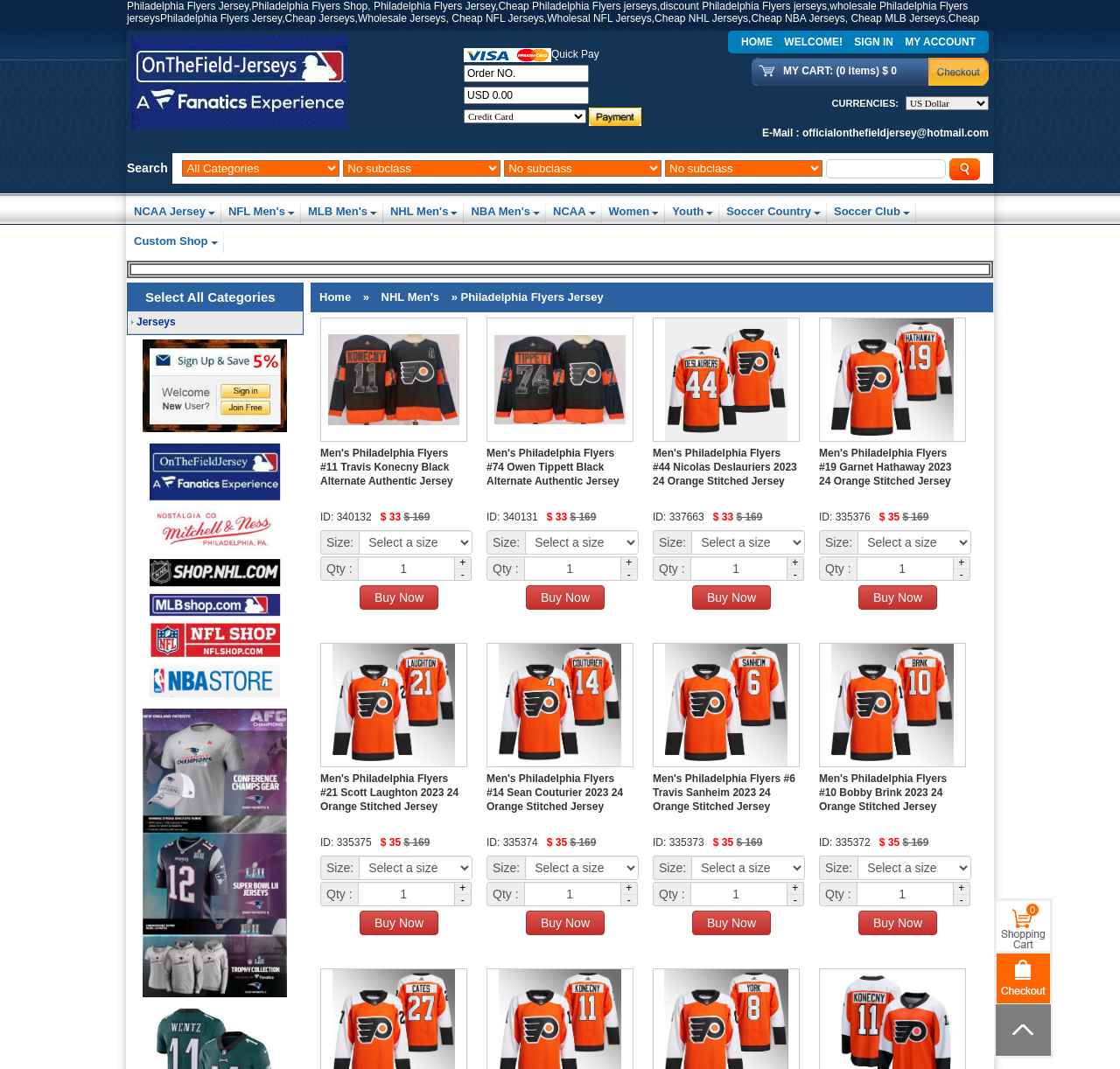Create a detailed narrative describing the layout and content of the webpage.

This webpage is an online store selling Philadelphia Flyers jerseys and other merchandise. At the top of the page, there is a navigation menu with links to "HOME", "SIGN IN", "MY ACCOUNT", and "MY CART". Below the navigation menu, there is a search bar with multiple dropdown menus and a submit button.

The main content of the page is divided into two sections. On the left side, there is a list of categories, including "NCAA Jersey", "NFL Men's", "MLB Men's", "NHL Men's", "NBA Men's", and others. On the right side, there is a list of featured products, including Philadelphia Flyers jerseys with images, prices, and sizes.

Each product listing includes an image of the jersey, the product name, ID, price, and size options. There are also buttons to add the product to the cart or to buy it now. Below each product listing, there is a section to select the quantity and a button to add the product to the cart.

At the bottom of the page, there is a section with links to other categories, including "Custom Shop", "Soccer Country", and "Soccer Club".